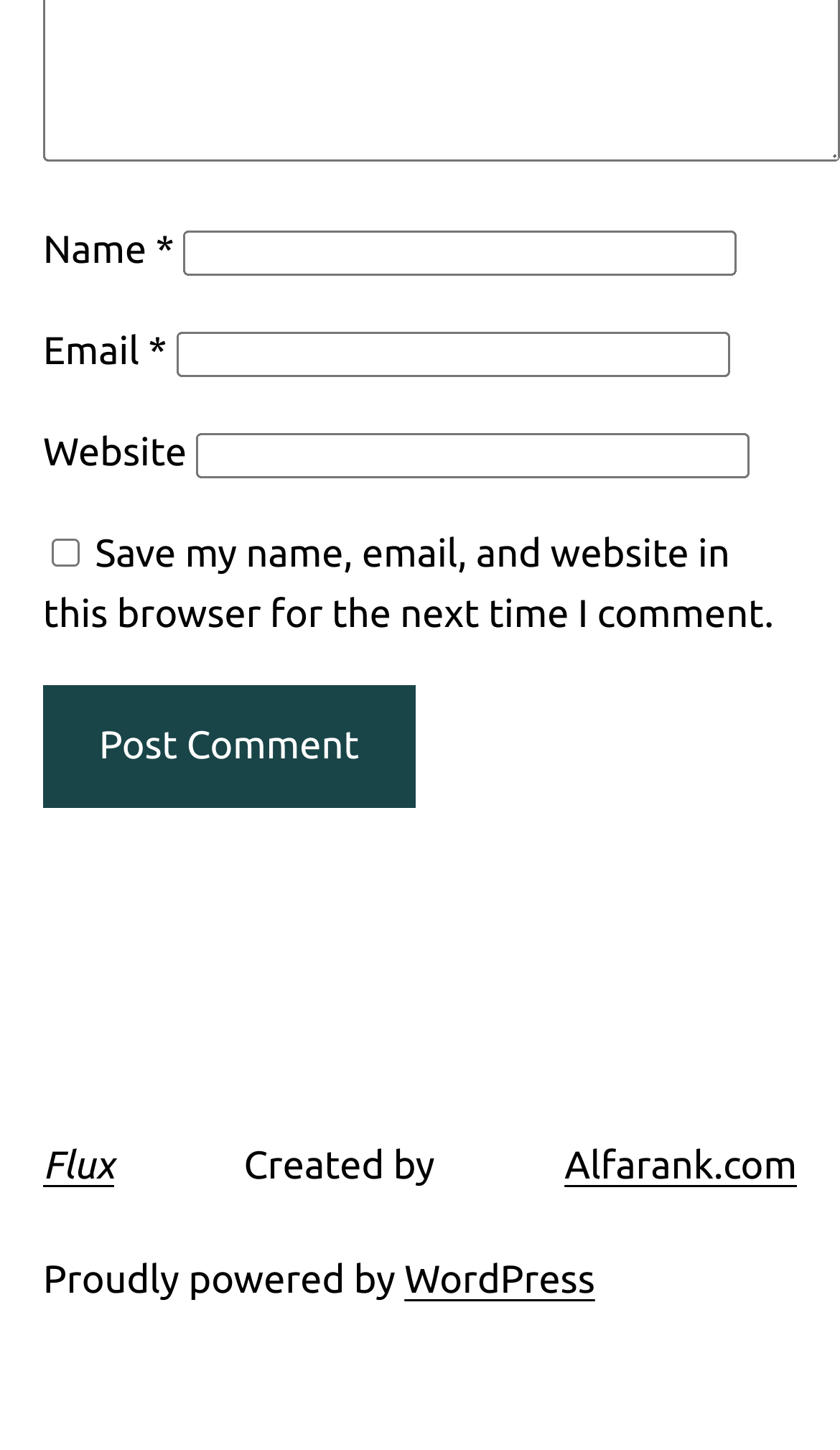Specify the bounding box coordinates of the area that needs to be clicked to achieve the following instruction: "Check the save comment information box".

[0.062, 0.371, 0.095, 0.39]